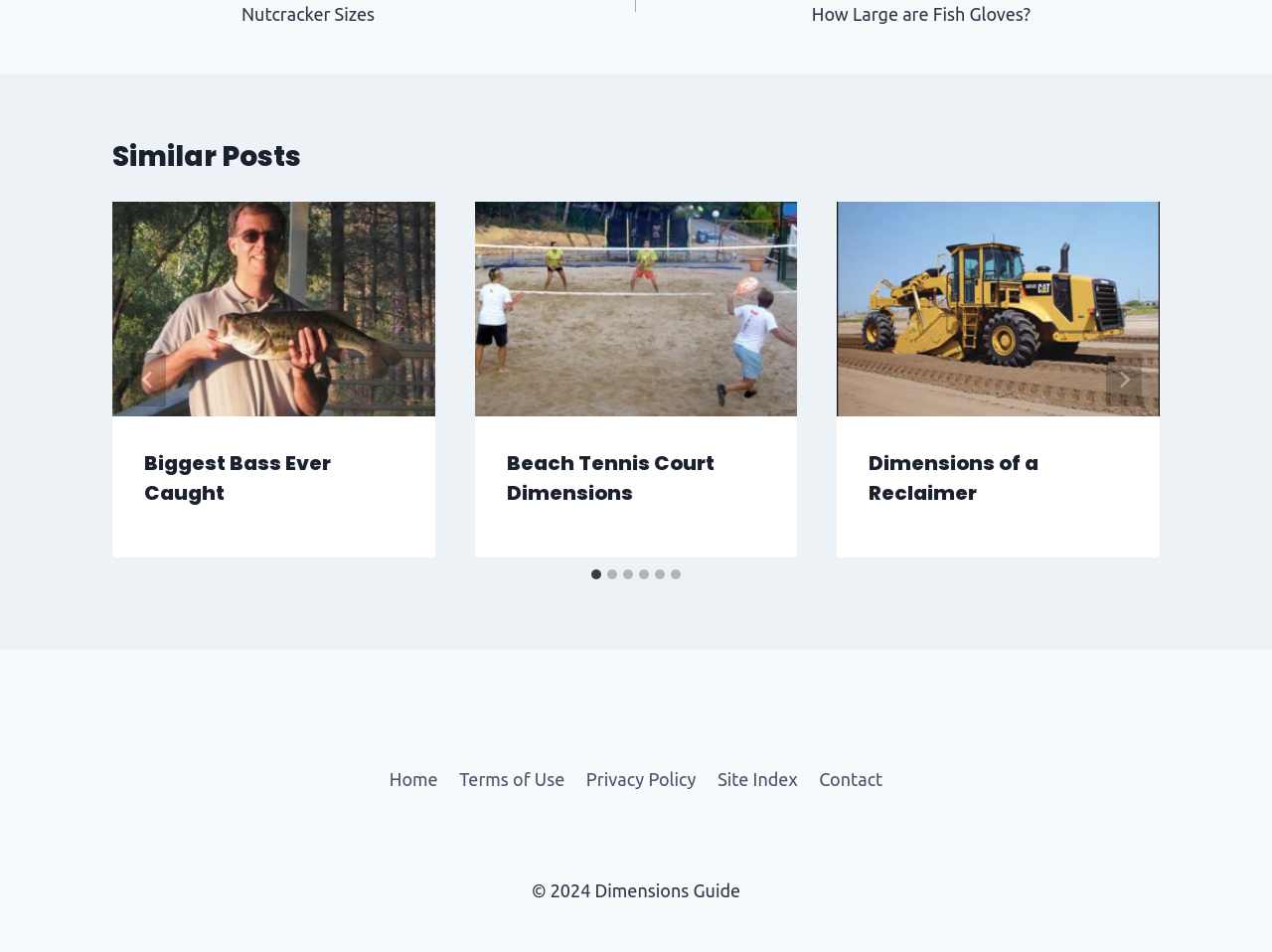Show me the bounding box coordinates of the clickable region to achieve the task as per the instruction: "View the post 'Biggest Bass Ever Caught'".

[0.088, 0.212, 0.342, 0.437]